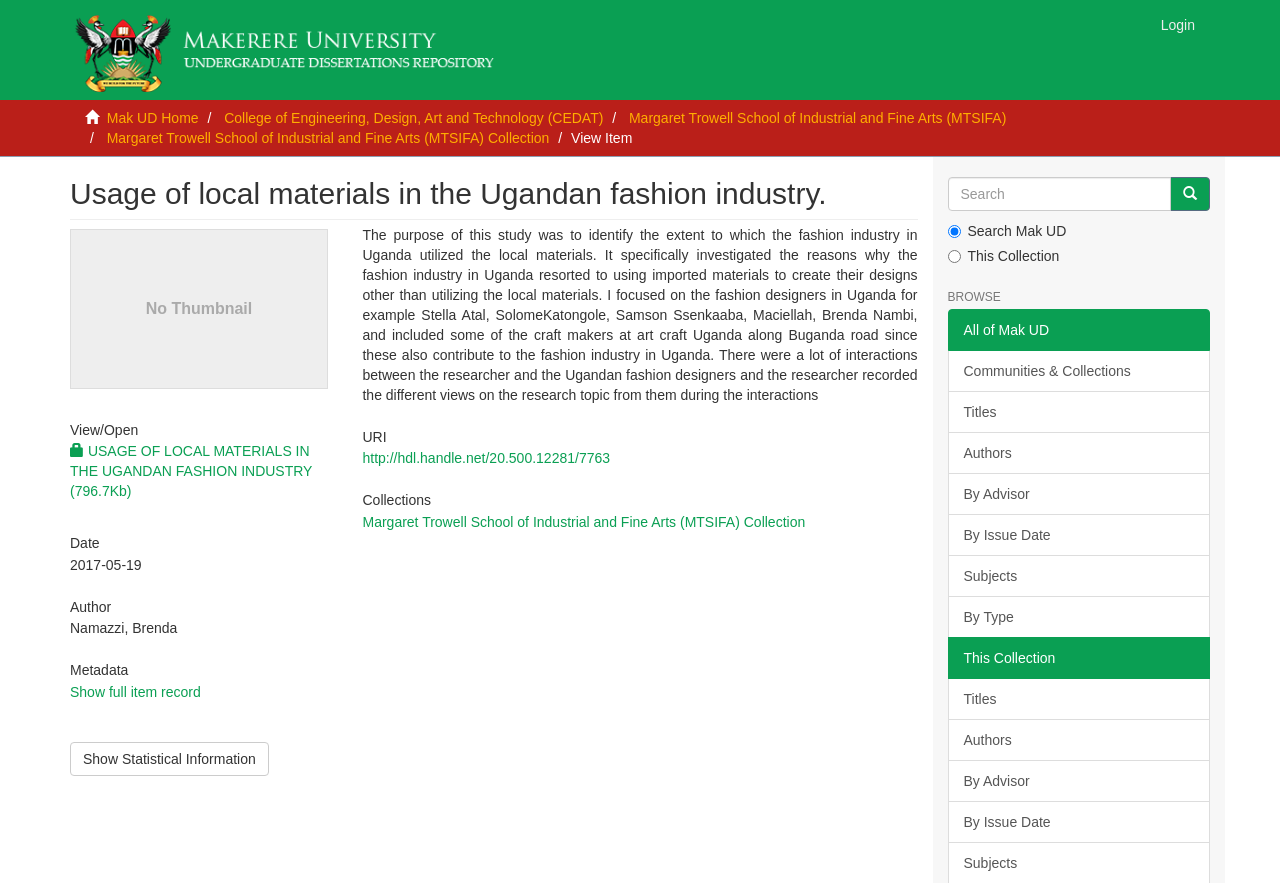Articulate a complete and detailed caption of the webpage elements.

The webpage is about the usage of local materials in the Ugandan fashion industry. At the top left, there is a link and an image. To the top right, there is a login link. Below the login link, there are several links to different colleges and schools, including the College of Engineering, Design, Art and Technology (CEDAT) and the Margaret Trowell School of Industrial and Fine Arts (MTSIFA).

The main content of the webpage is divided into two sections. The left section has a heading that repeats the title of the webpage. Below the heading, there is an image with a caption "No Thumbnail [100%x160]". Further down, there are links to view or open the item, with details about the date, author, and metadata. The metadata section includes a description of the study, which investigated the use of local materials in the Ugandan fashion industry.

To the right of the main content, there is a search box with a "Go" button and two radio buttons to select the search scope. Below the search box, there are several links to browse different collections and communities, including titles, authors, advisors, issue dates, subjects, and types.

At the bottom of the webpage, there are more links to browse the collection, including titles, authors, advisors, issue dates, and subjects.